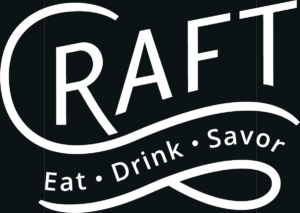What is the color of the text in the logo?
Based on the screenshot, answer the question with a single word or phrase.

White